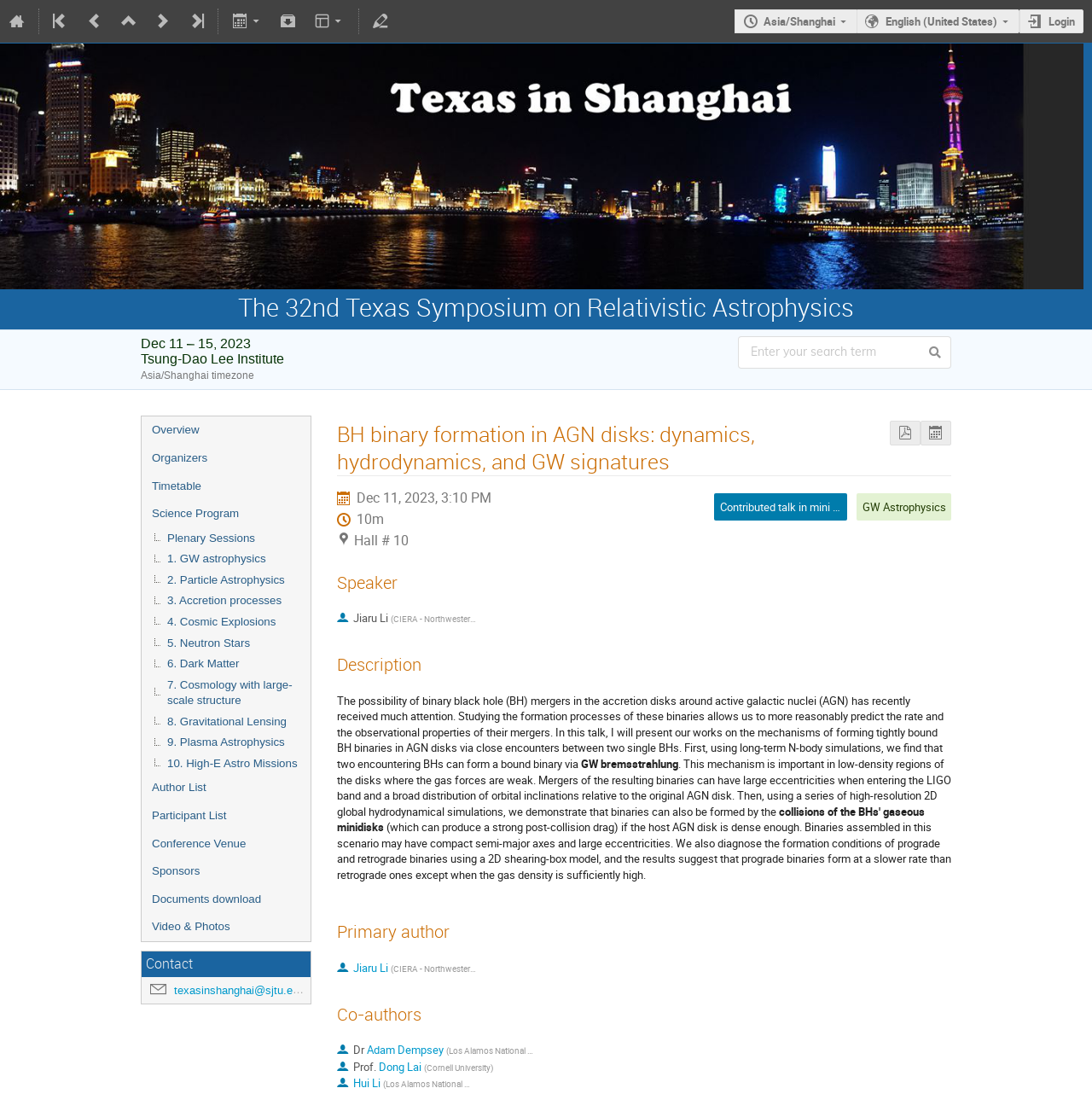Identify the bounding box coordinates of the clickable region to carry out the given instruction: "Click the login button".

[0.933, 0.008, 0.992, 0.031]